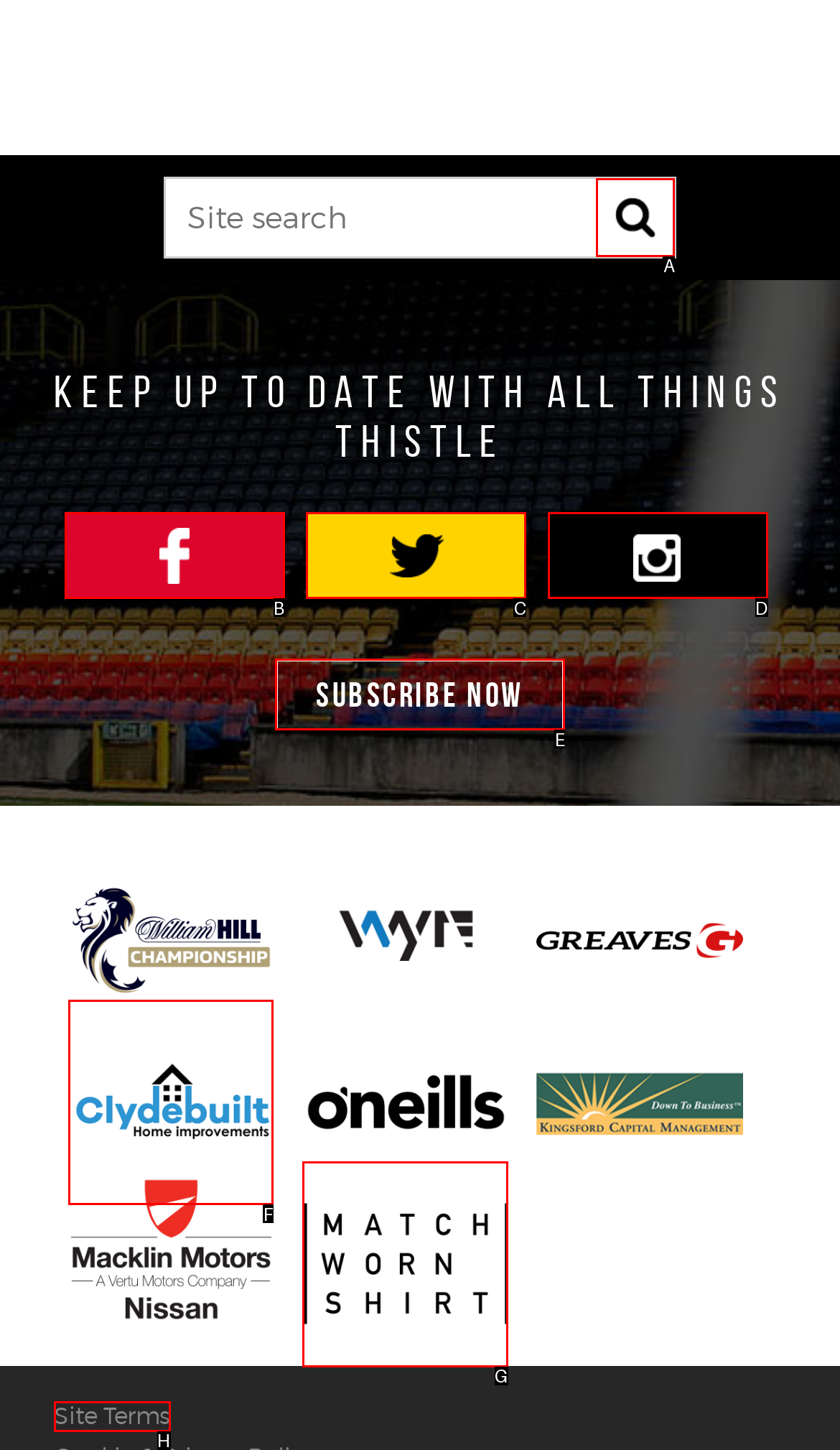From the given options, choose the one to complete the task: submit search query
Indicate the letter of the correct option.

A